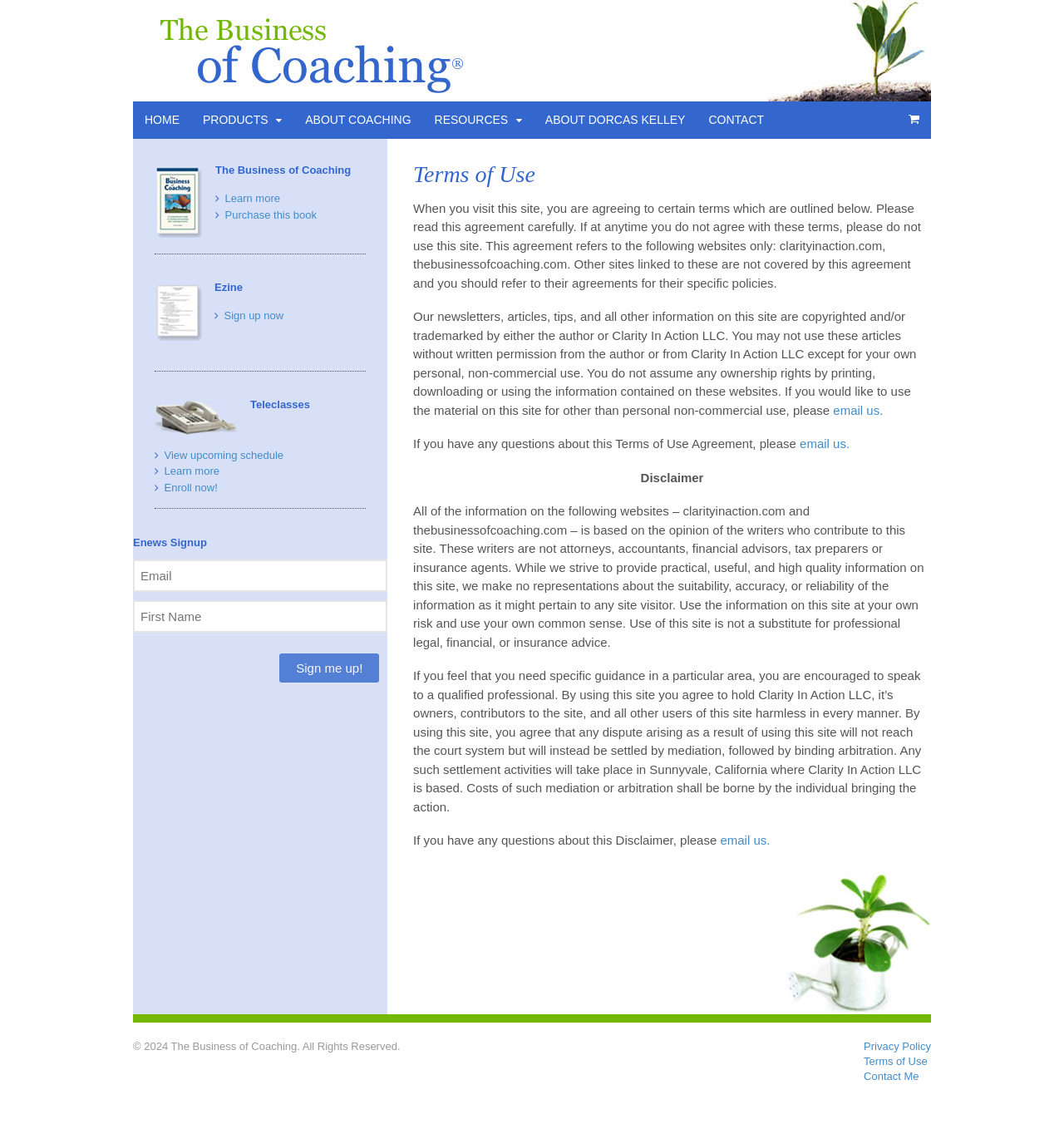Locate the bounding box coordinates of the clickable area to execute the instruction: "Read Terms of Use". Provide the coordinates as four float numbers between 0 and 1, represented as [left, top, right, bottom].

[0.388, 0.144, 0.875, 0.167]